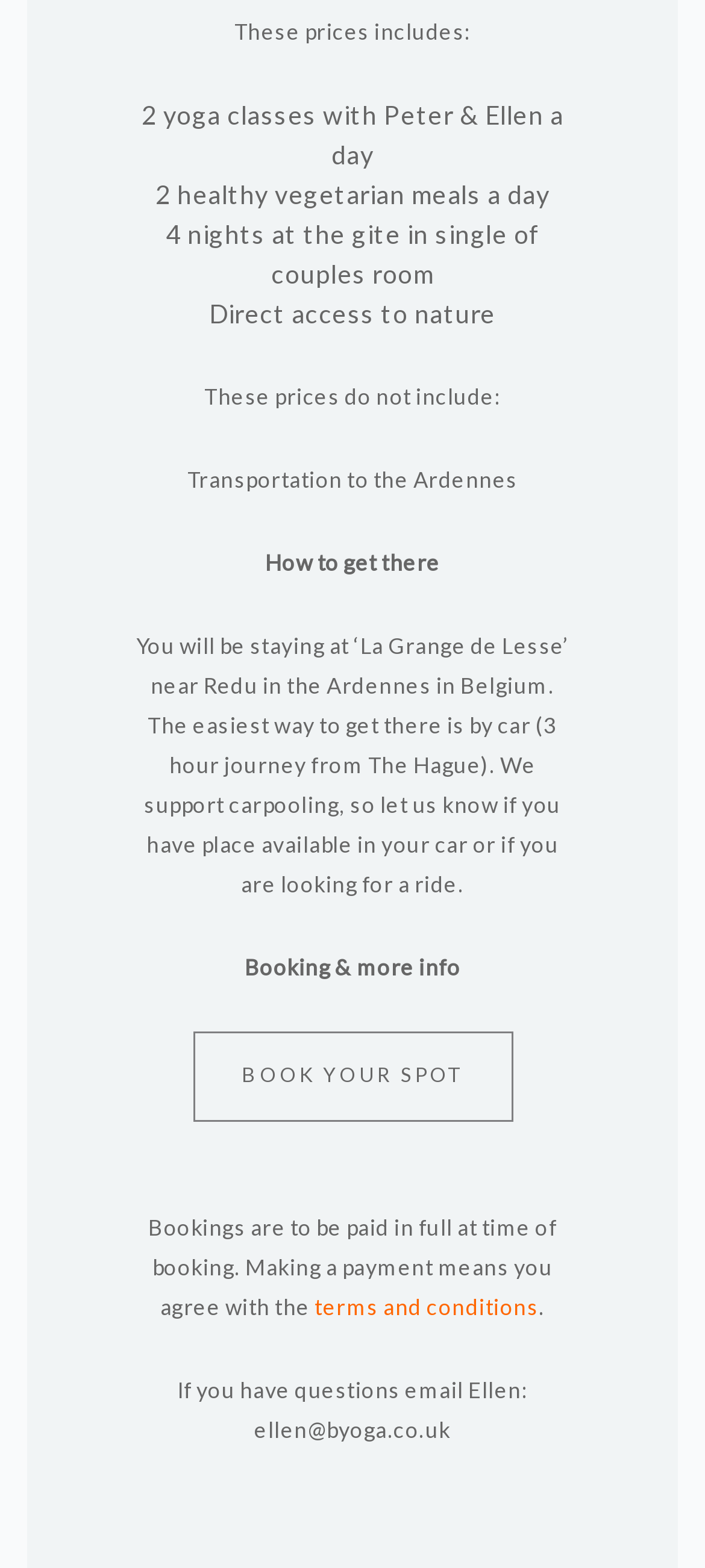Provide your answer to the question using just one word or phrase: How to get to the Ardennes?

By car